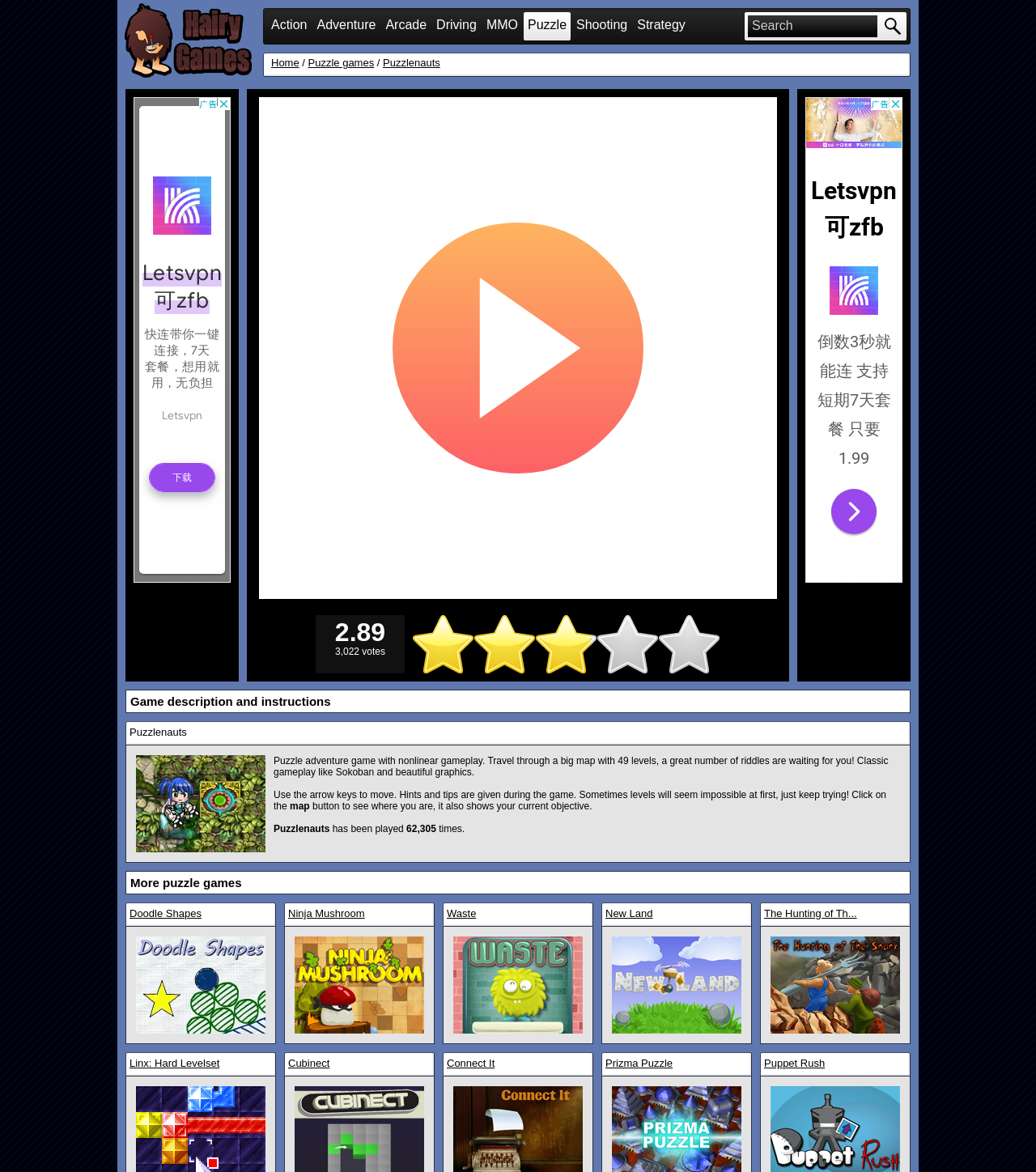Locate the bounding box for the described UI element: "parent_node: Email name="email" placeholder="Email"". Ensure the coordinates are four float numbers between 0 and 1, formatted as [left, top, right, bottom].

None